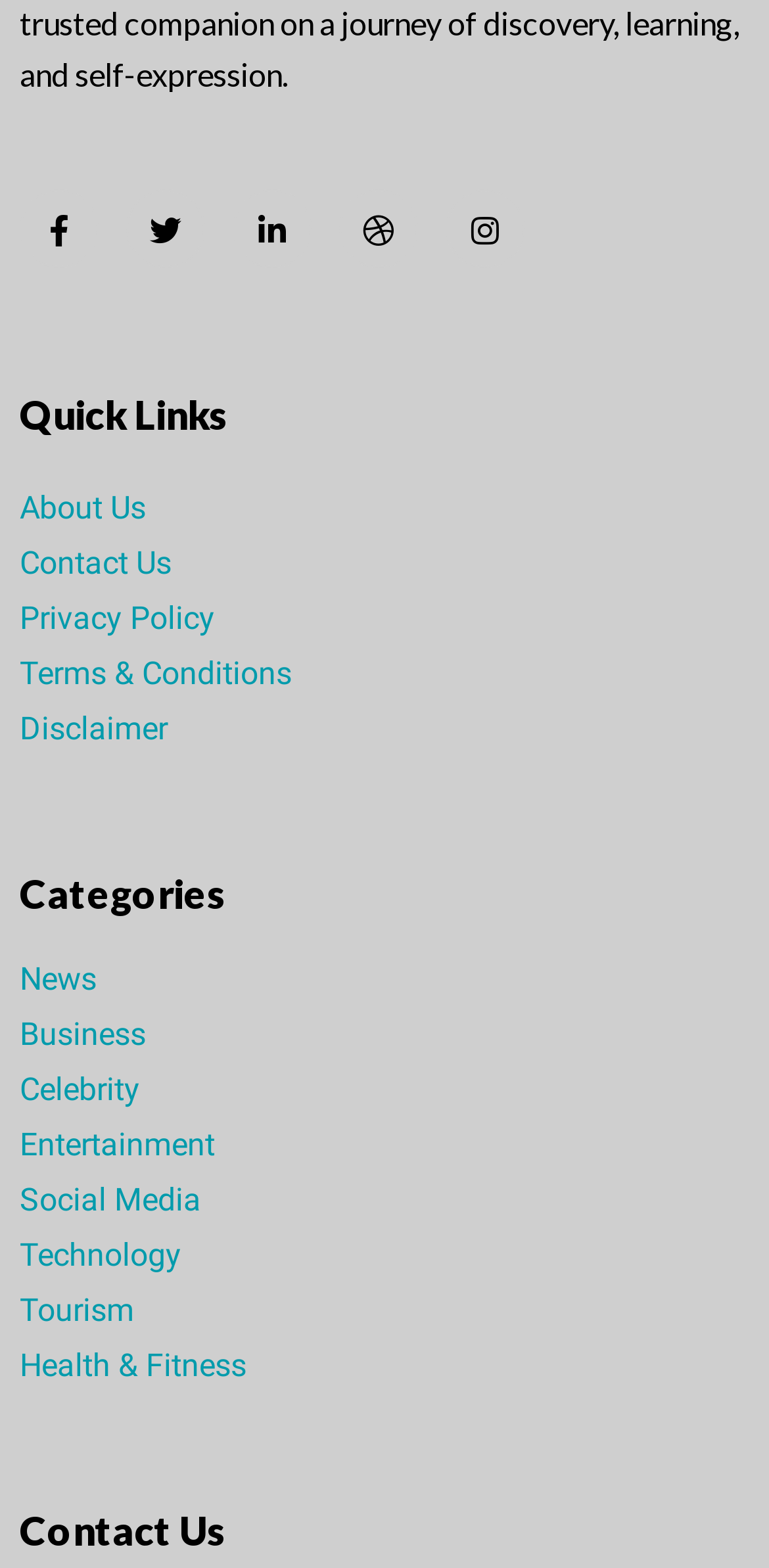Please reply to the following question using a single word or phrase: 
What is the category of the 'Celebrity' link?

Categories